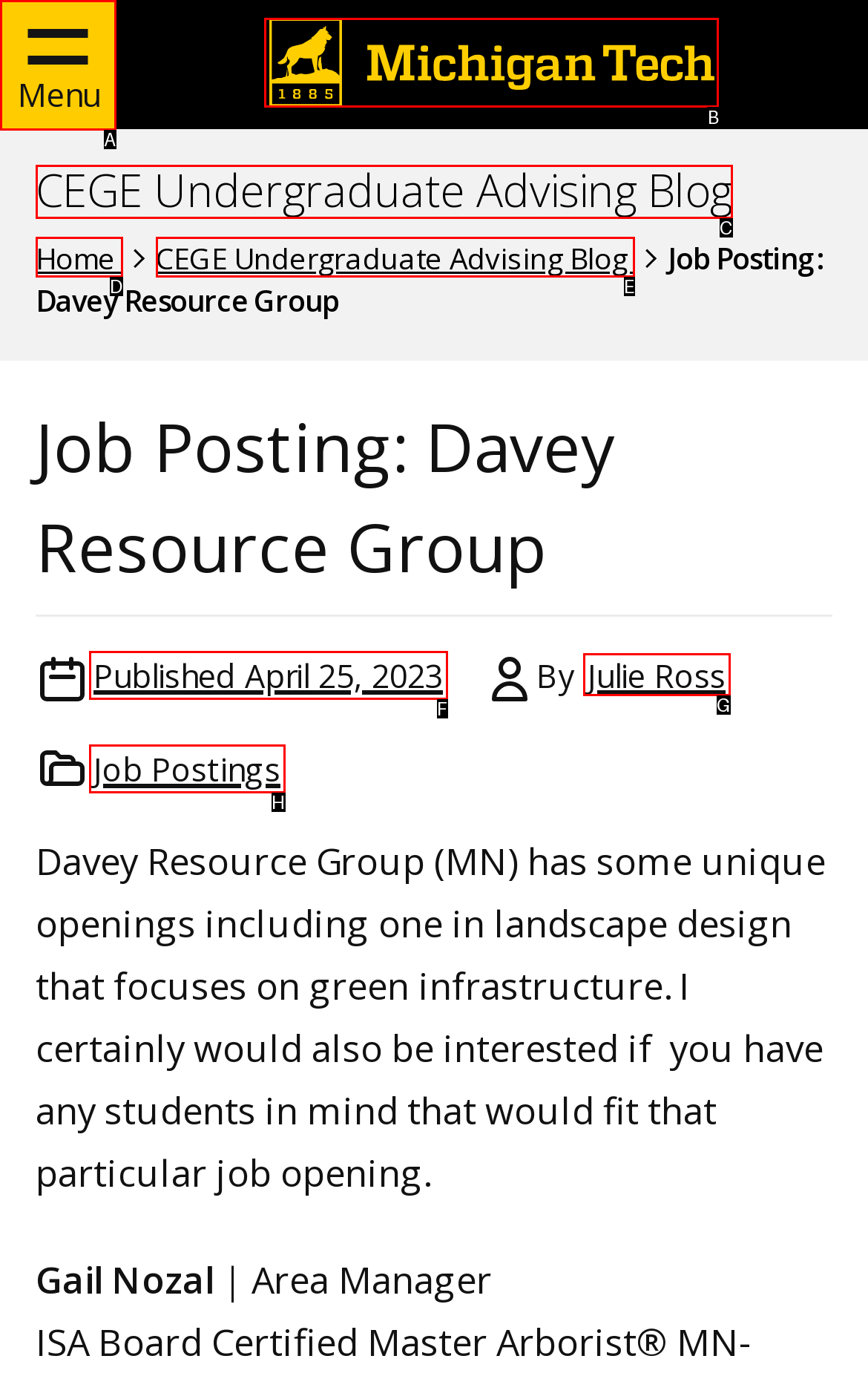Tell me which one HTML element I should click to complete this task: Visit the Michigan Tech homepage Answer with the option's letter from the given choices directly.

B